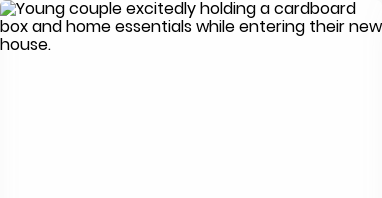Give a detailed account of what is happening in the image.

A young couple joyfully enters their new house, holding a cardboard box filled with essential home items. Their expressions reflect a mix of excitement and anticipation, emblematic of the emotions that accompany moving into a new space. This moment captures the thrill and hope of starting a new chapter in their lives, highlighting the adventure that comes with relocating and settling into a fresh environment.